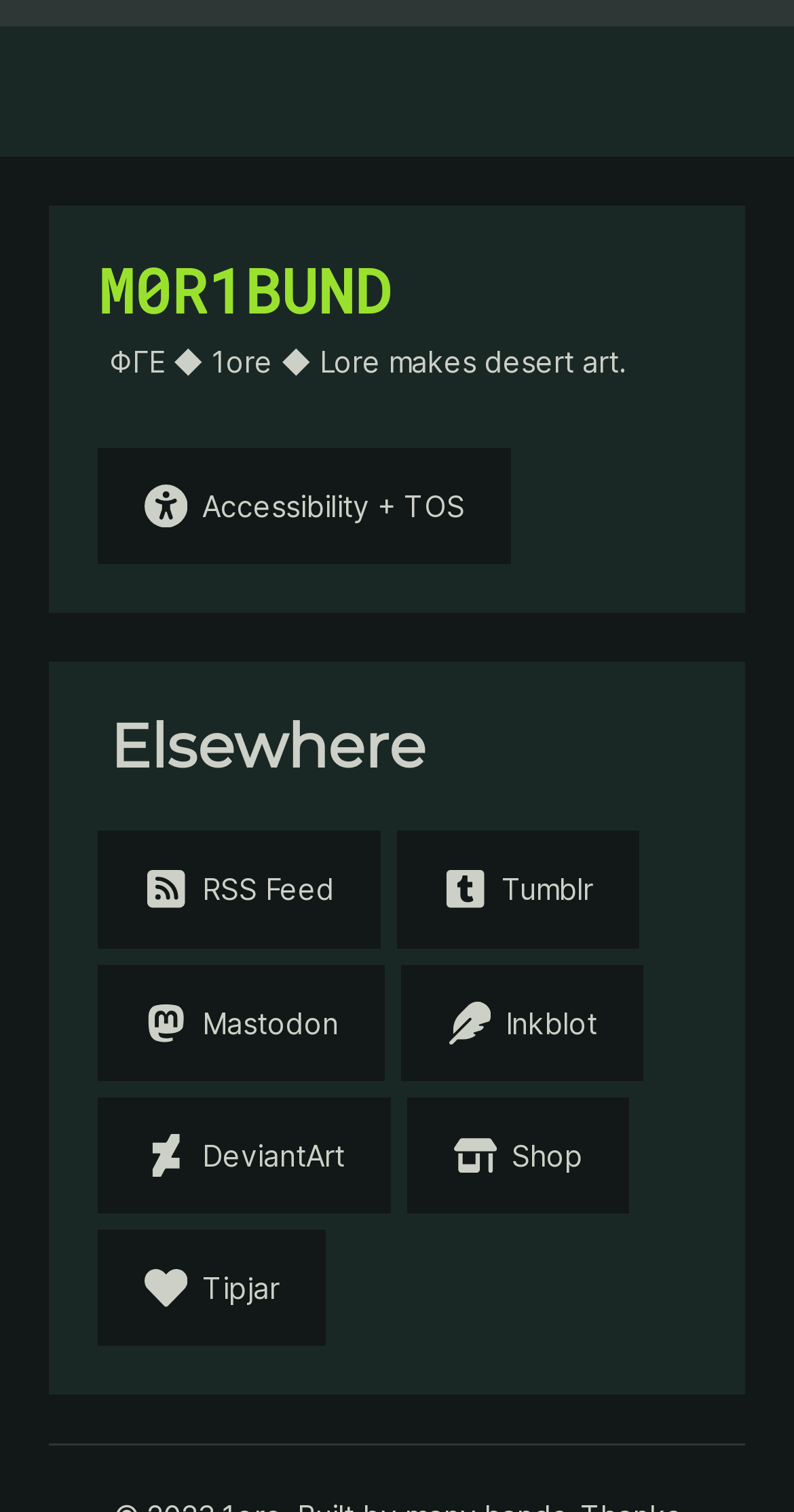Using the provided element description: "Shop", determine the bounding box coordinates of the corresponding UI element in the screenshot.

[0.513, 0.725, 0.793, 0.802]